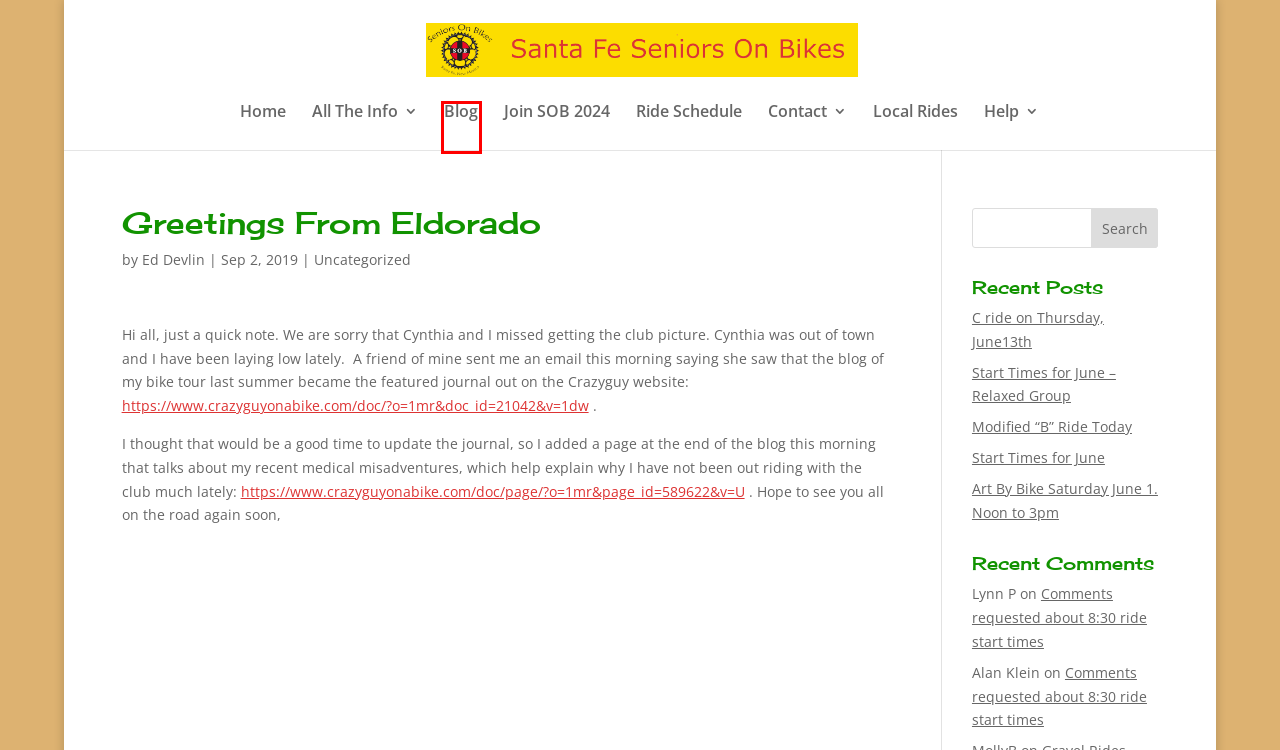You are presented with a screenshot of a webpage that includes a red bounding box around an element. Determine which webpage description best matches the page that results from clicking the element within the red bounding box. Here are the candidates:
A. SOB Goes For A Ride on the Great Divide, by Ed Devlin
B. Blog2 | Santa Fe Seniors on Bikes
C. C ride on Thursday, June13th | Santa Fe Seniors on Bikes
D. SOB Route Library | Santa Fe Seniors on Bikes
E. Santa Fe Seniors on Bikes | We Ride The Mountain Roads
F. Uncategorized | Santa Fe Seniors on Bikes
G. Website Help | Santa Fe Seniors on Bikes
H. Comments requested about 8:30 ride start times | Santa Fe Seniors on Bikes

B